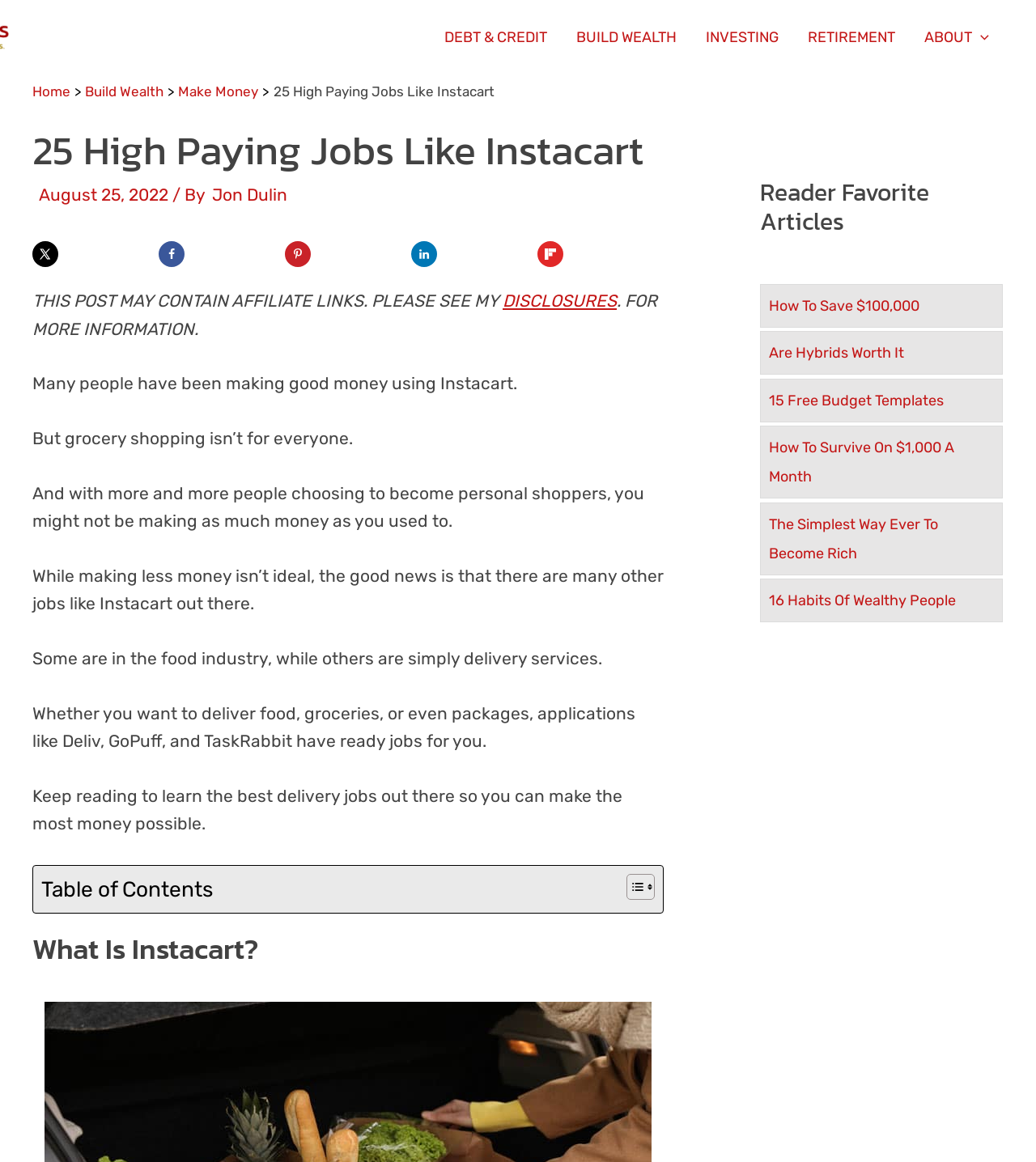Specify the bounding box coordinates of the area to click in order to execute this command: 'Share on Facebook'. The coordinates should consist of four float numbers ranging from 0 to 1, and should be formatted as [left, top, right, bottom].

[0.153, 0.208, 0.178, 0.23]